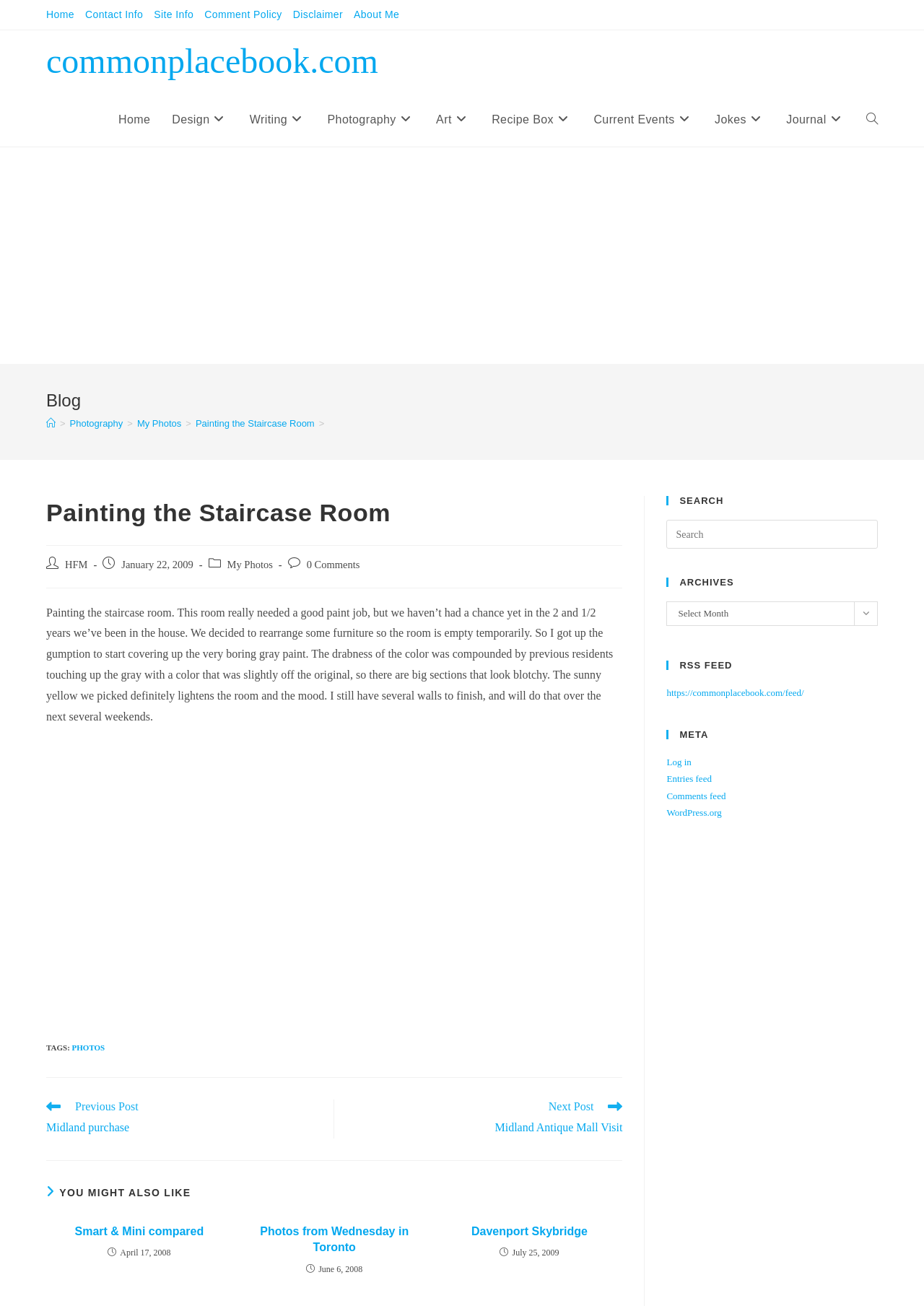Kindly determine the bounding box coordinates of the area that needs to be clicked to fulfill this instruction: "View the 'Photography' category".

[0.343, 0.071, 0.46, 0.112]